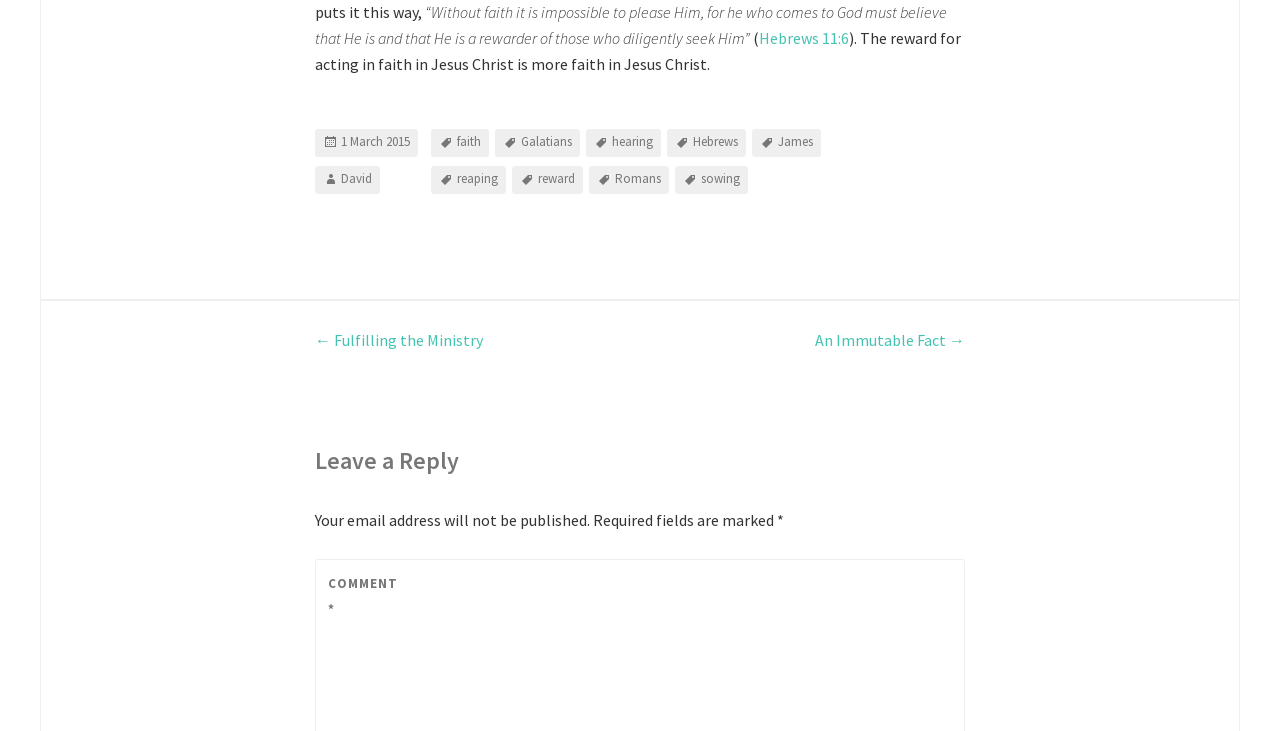Pinpoint the bounding box coordinates of the element you need to click to execute the following instruction: "view other revisions". The bounding box should be represented by four float numbers between 0 and 1, in the format [left, top, right, bottom].

None